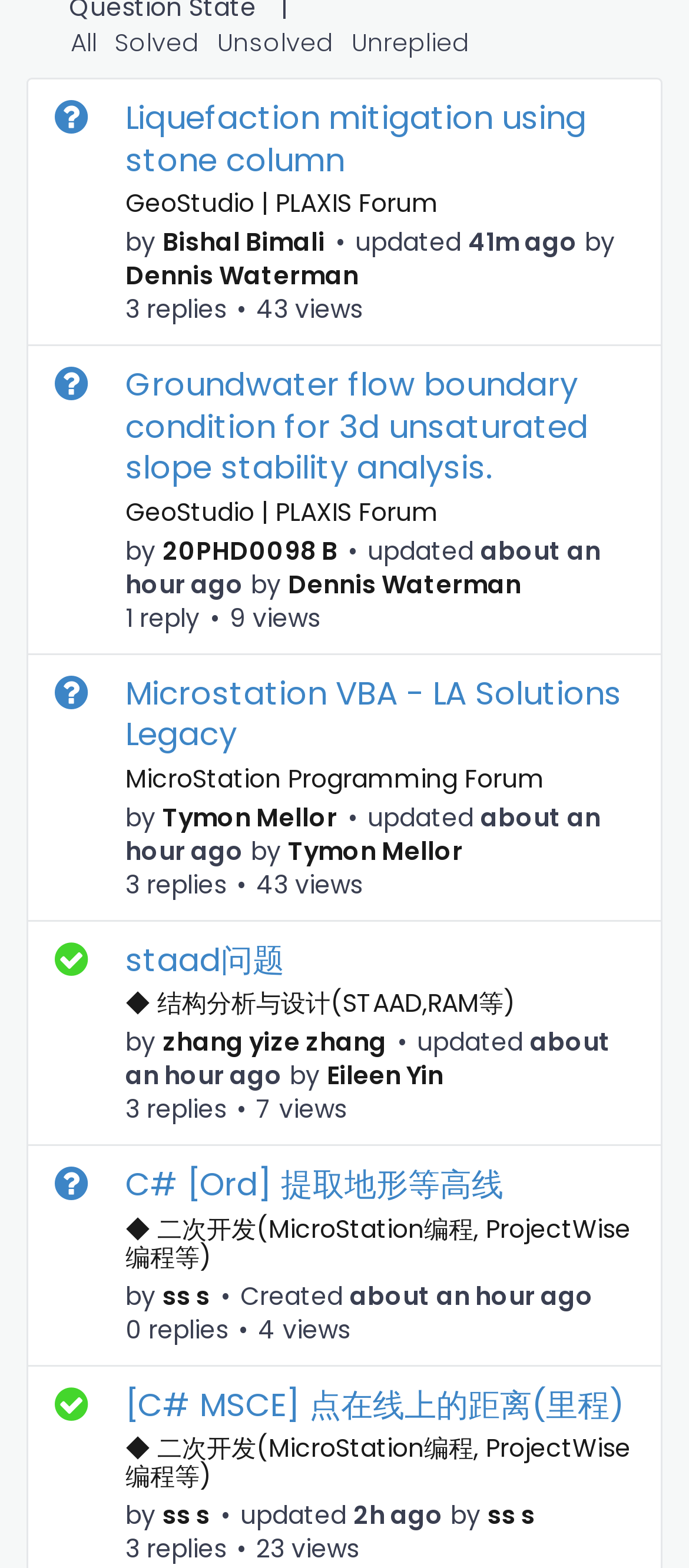Can you look at the image and give a comprehensive answer to the question:
Who asked the question about Liquefaction mitigation using stone column?

The question about Liquefaction mitigation using stone column was asked by Bishal Bimali, as indicated by the 'by' text next to the question title.